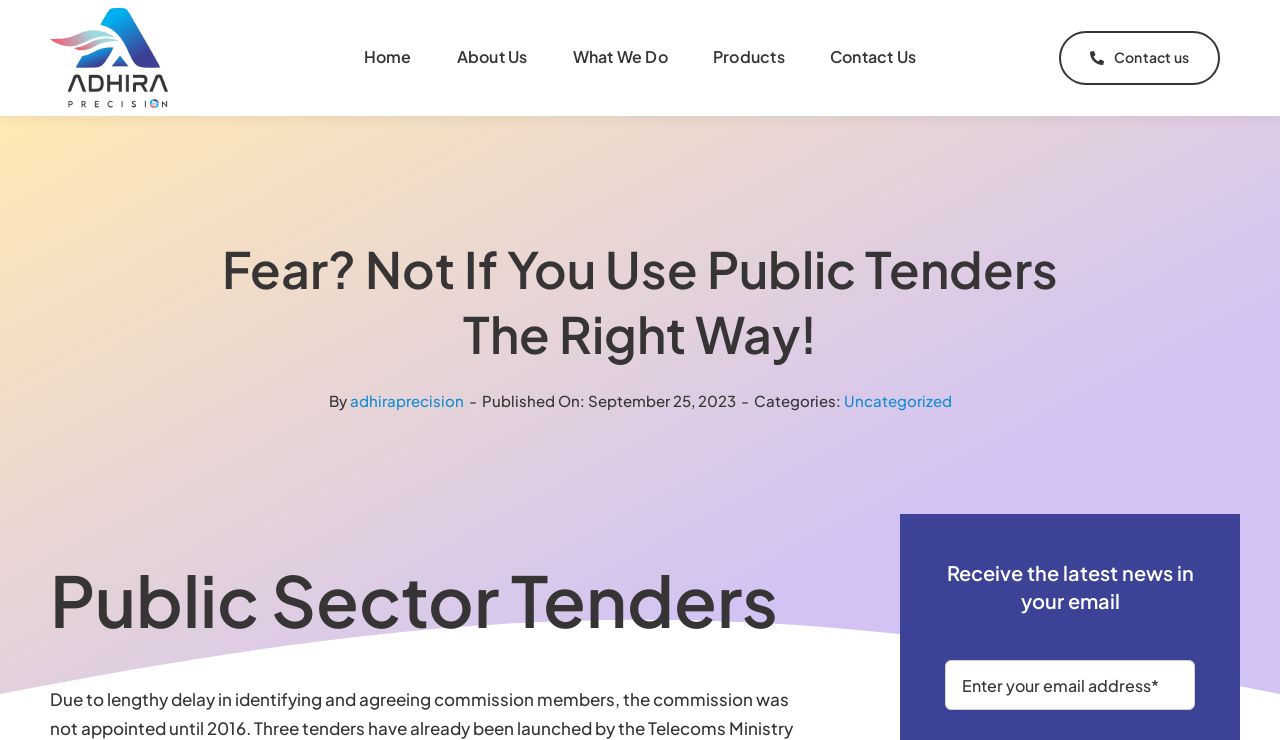Locate the bounding box coordinates of the element that needs to be clicked to carry out the instruction: "Click on the 'Contact us' link". The coordinates should be given as four float numbers ranging from 0 to 1, i.e., [left, top, right, bottom].

[0.827, 0.042, 0.953, 0.115]